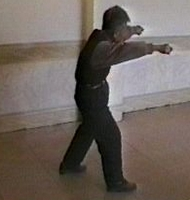What principles are embodied in Elder Lok Wei Ping's stance?
Use the information from the image to give a detailed answer to the question.

The caption states that Elder Lok Wei Ping's posture reflects a blend of strength and control, which implies that his stance embodies the principles of both hard and soft training in martial arts, as taught in the Kwongsai Mantis tradition.